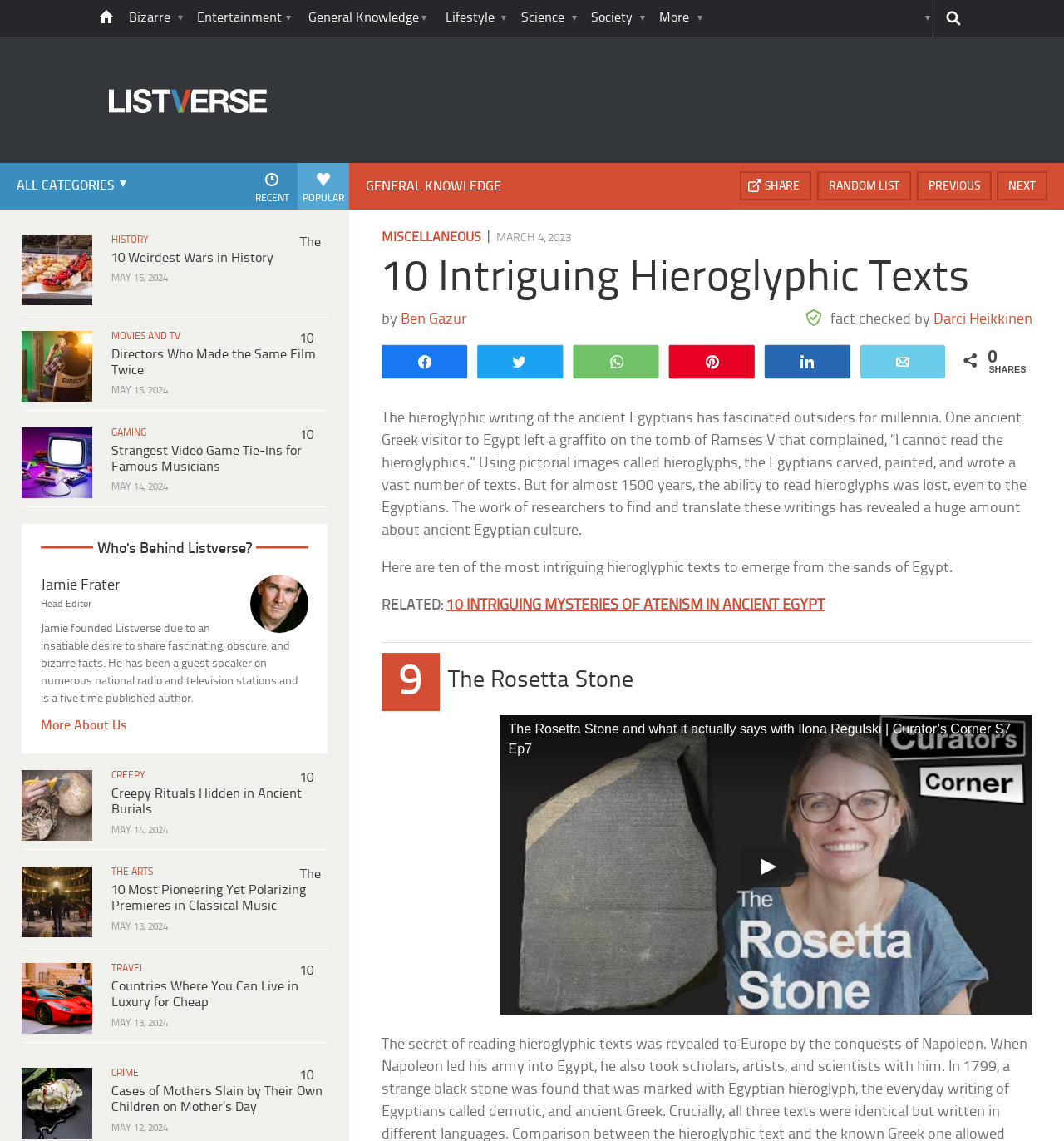Please specify the bounding box coordinates of the element that should be clicked to execute the given instruction: 'Click on the 'HISTORY' link'. Ensure the coordinates are four float numbers between 0 and 1, expressed as [left, top, right, bottom].

[0.214, 0.204, 0.349, 0.217]